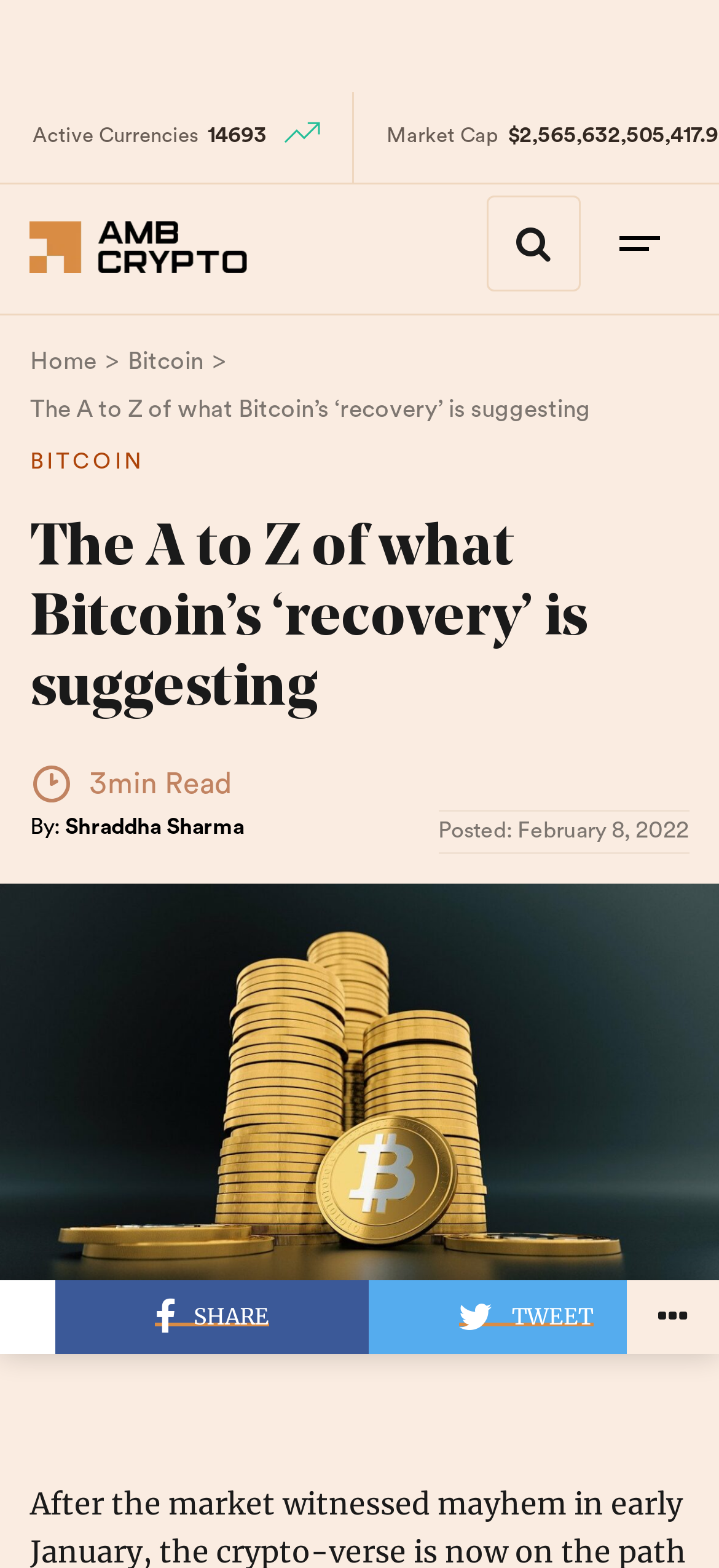Provide the text content of the webpage's main heading.

The A to Z of what Bitcoin’s ‘recovery’ is suggesting